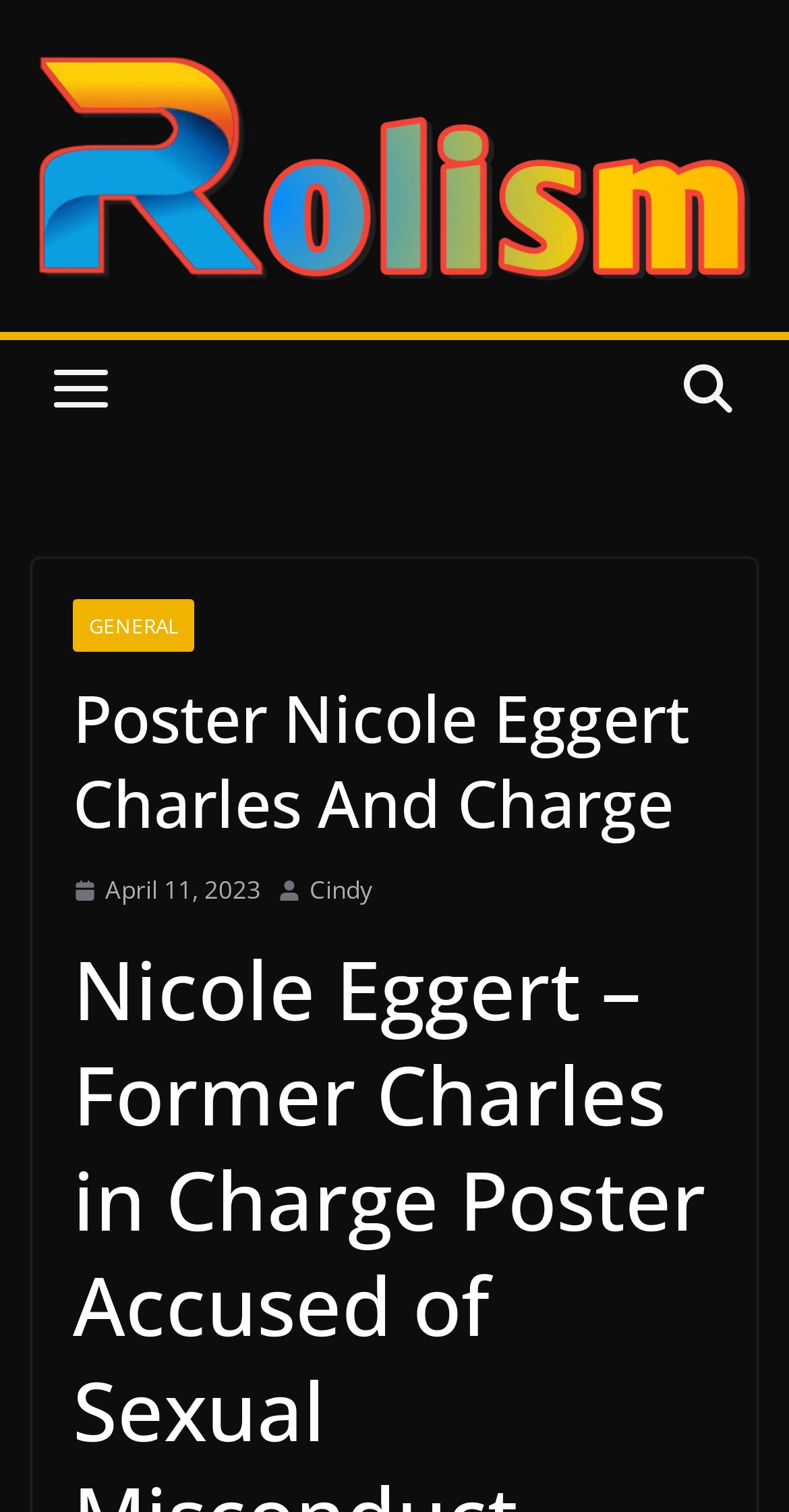Answer the following query with a single word or phrase:
How many links are there on the webpage?

4